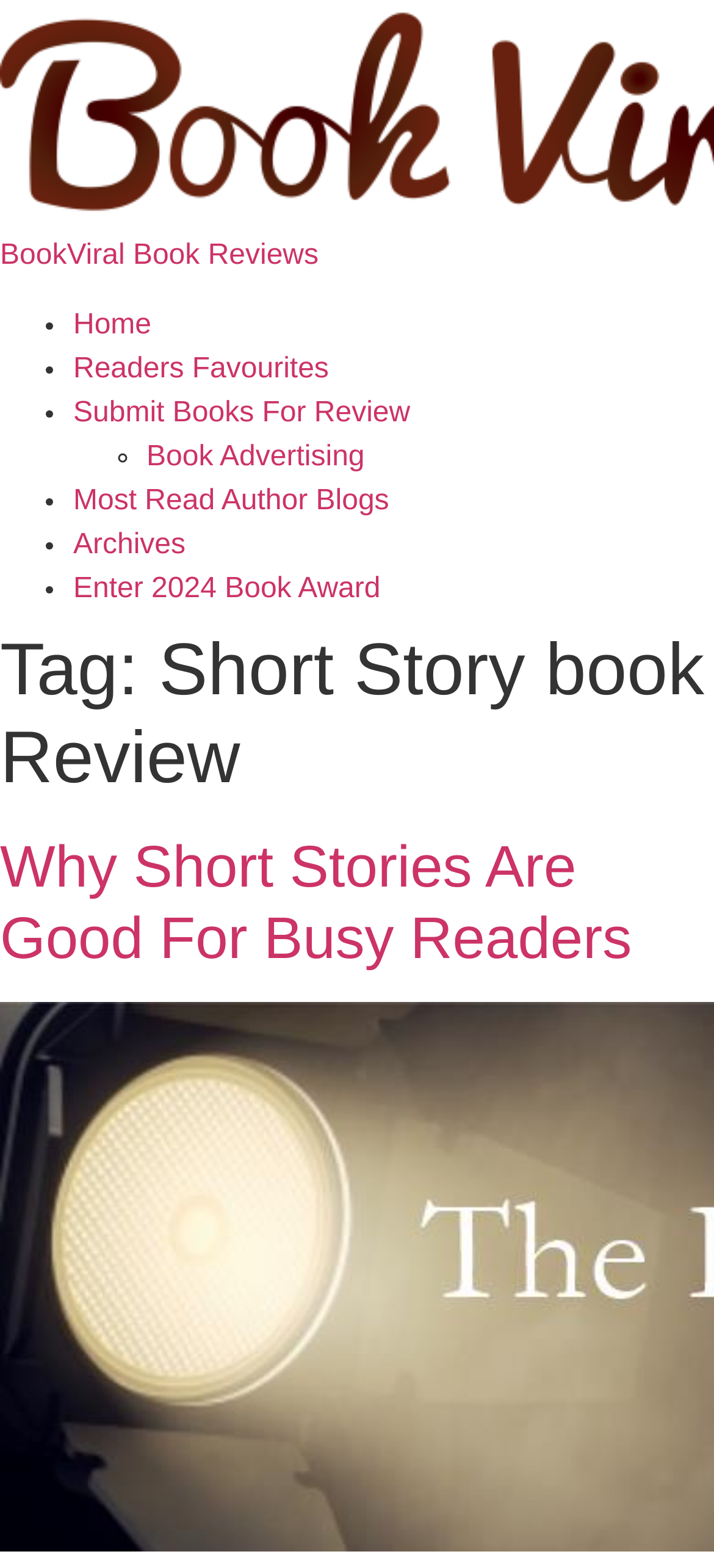Identify the bounding box coordinates for the UI element described as follows: Home. Use the format (top-left x, top-left y, bottom-right x, bottom-right y) and ensure all values are floating point numbers between 0 and 1.

[0.103, 0.198, 0.212, 0.218]